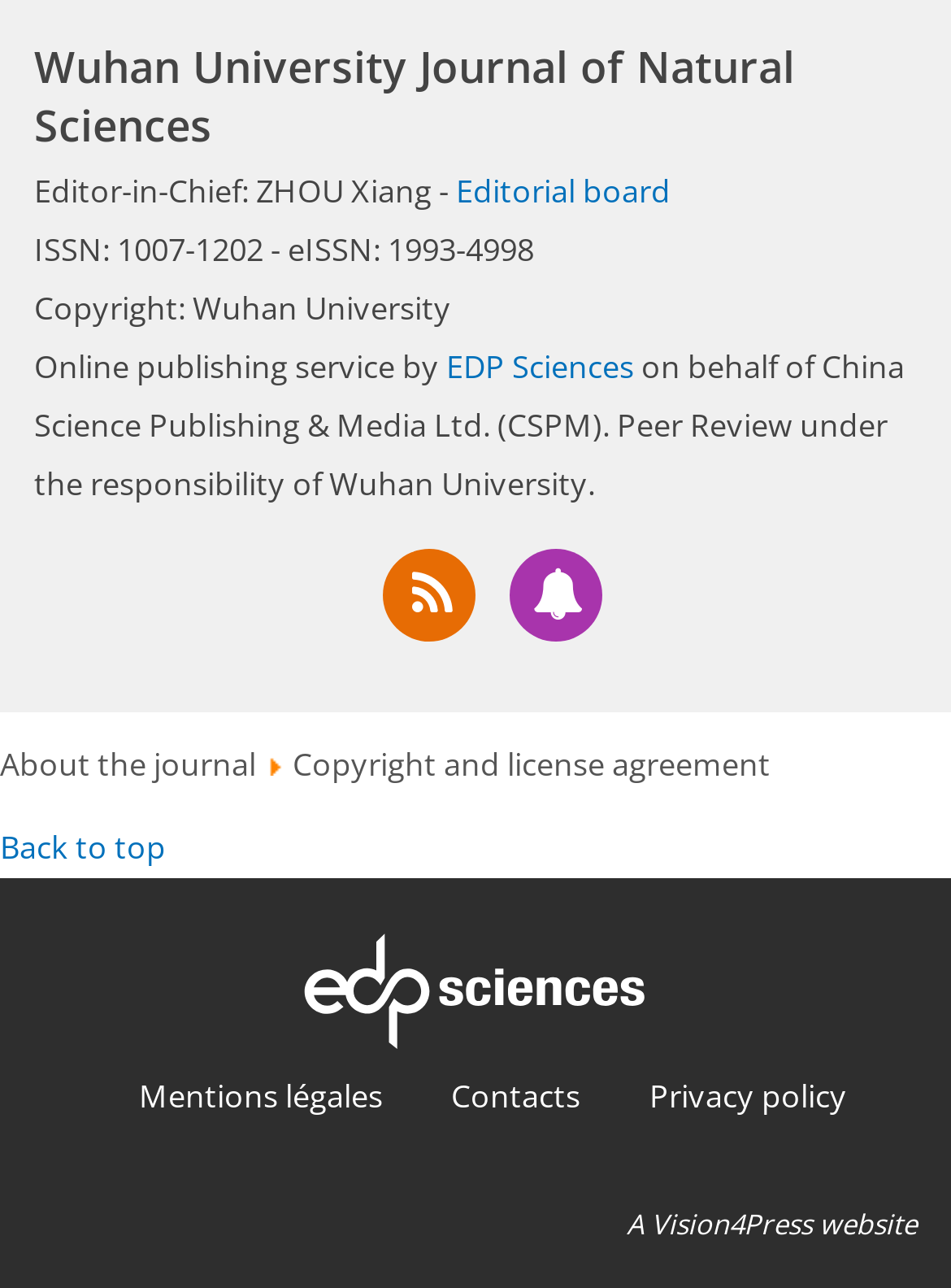Who is the Editor-in-Chief of the journal?
Based on the visual, give a brief answer using one word or a short phrase.

ZHOU Xiang